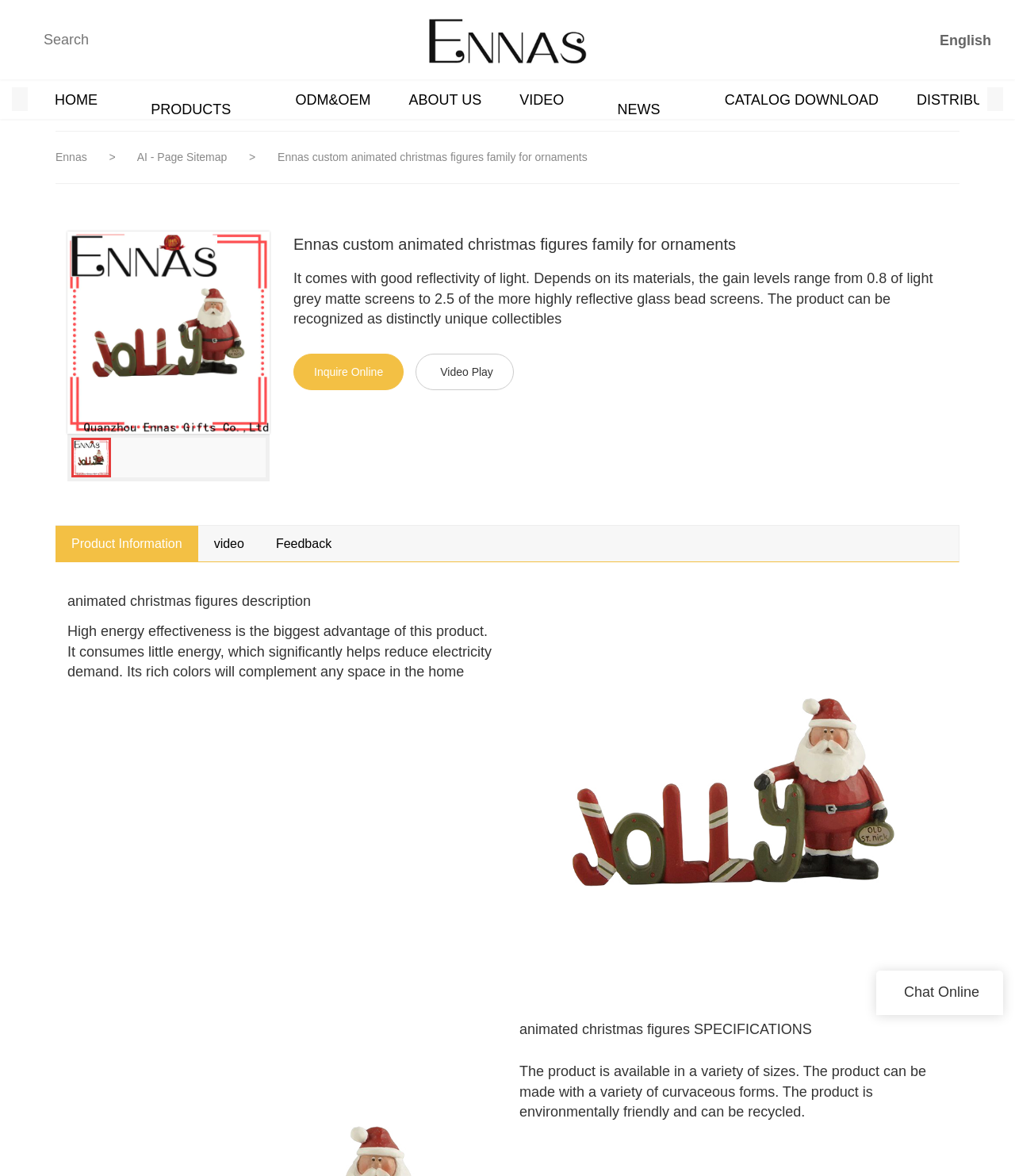Give a one-word or phrase response to the following question: What is the product's advantage?

High energy effectiveness